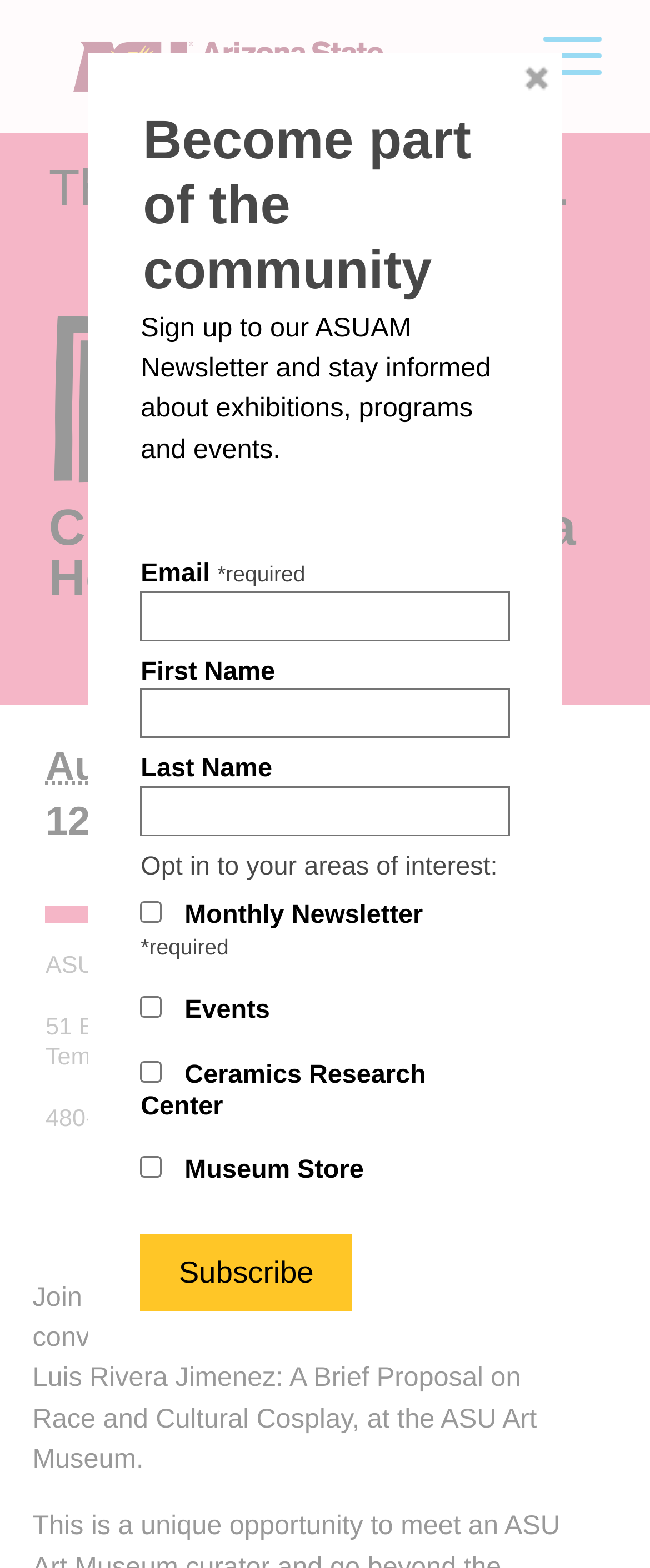Find the bounding box coordinates of the clickable element required to execute the following instruction: "Open the menu". Provide the coordinates as four float numbers between 0 and 1, i.e., [left, top, right, bottom].

[0.835, 0.0, 0.925, 0.048]